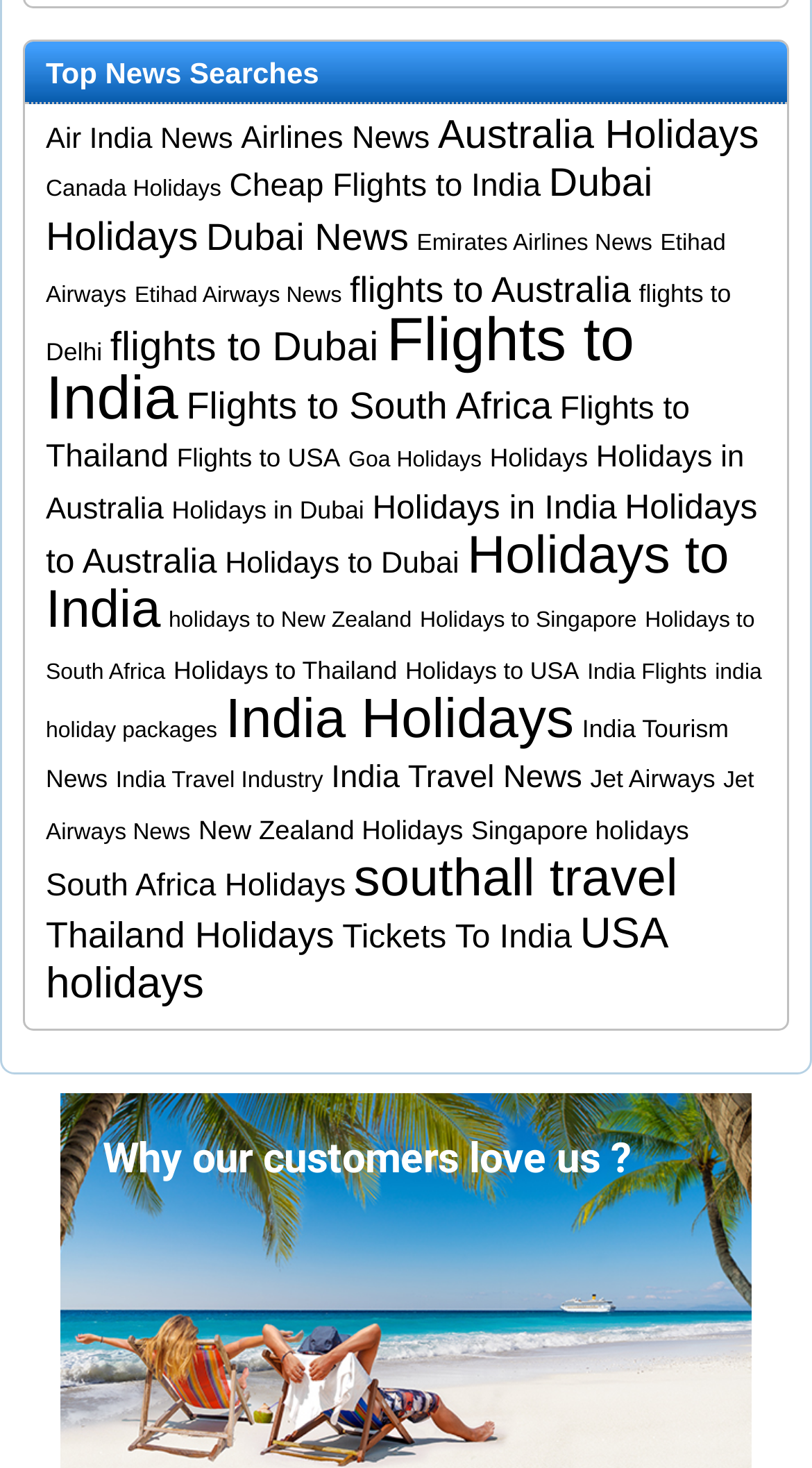Identify the bounding box coordinates for the element that needs to be clicked to fulfill this instruction: "View Air India News". Provide the coordinates in the format of four float numbers between 0 and 1: [left, top, right, bottom].

[0.056, 0.082, 0.287, 0.105]